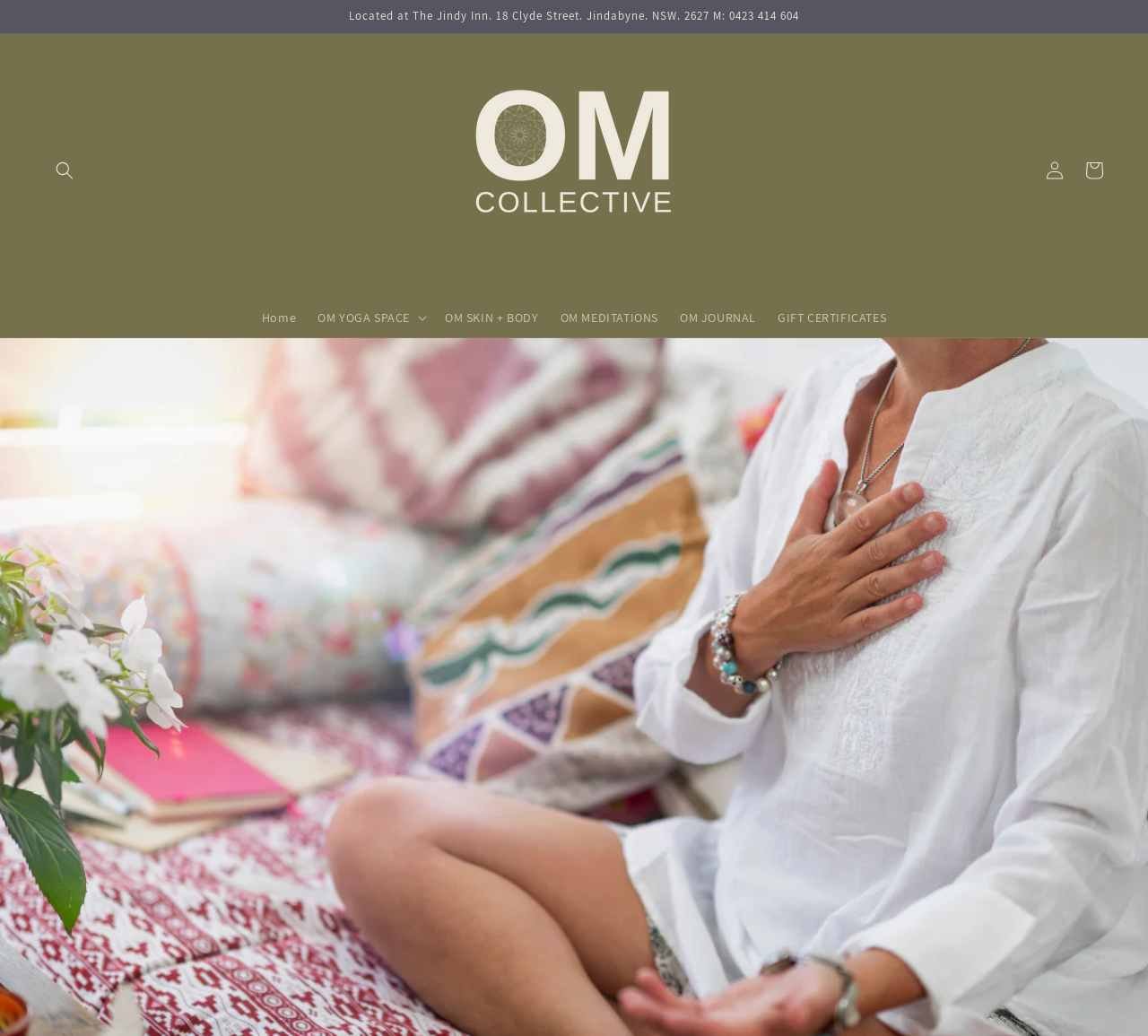What is the text of the webpage's headline?

A Beginners Guide to Meditation